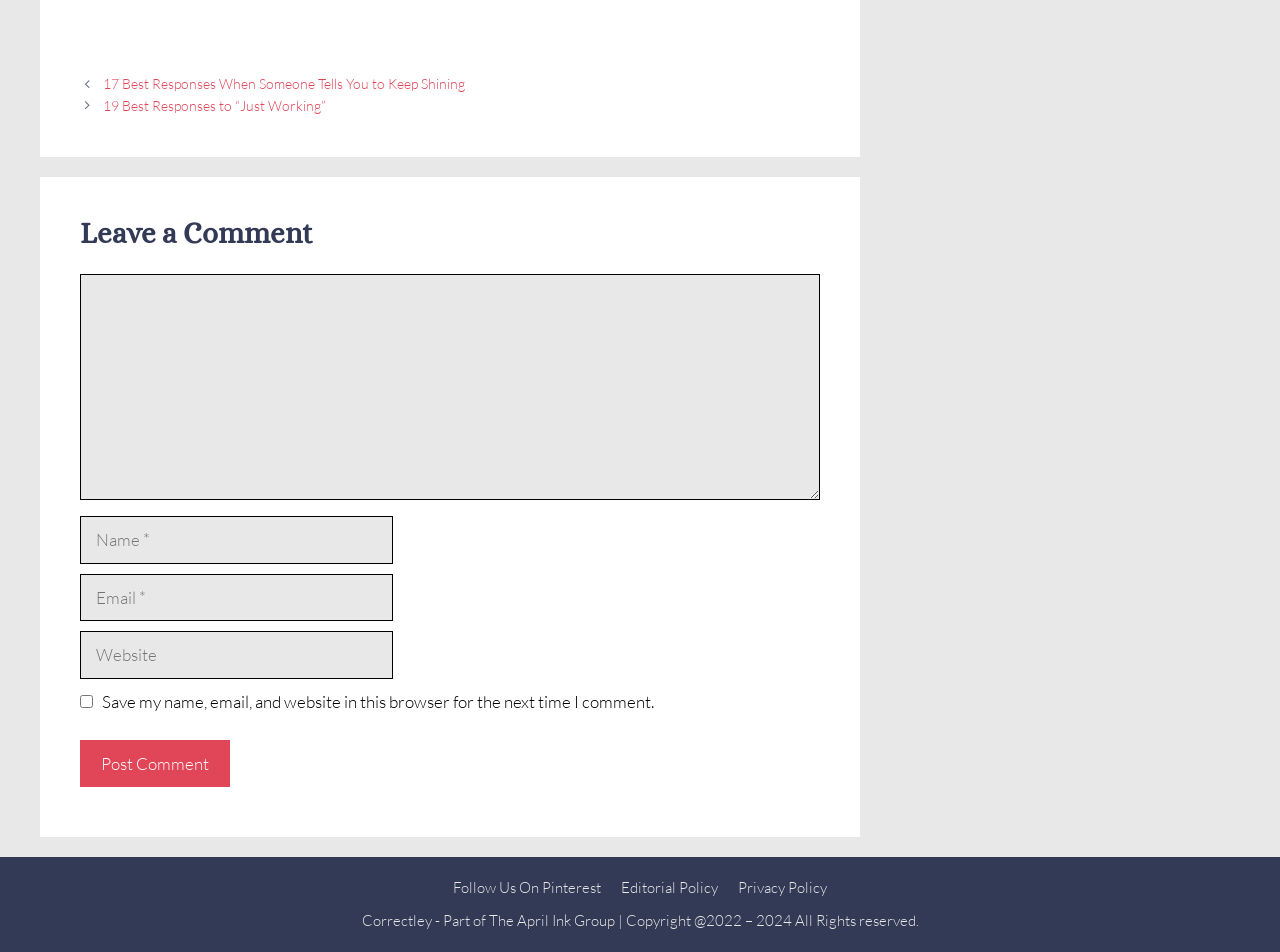Please provide the bounding box coordinates for the element that needs to be clicked to perform the following instruction: "Click on the 'Post Comment' button". The coordinates should be given as four float numbers between 0 and 1, i.e., [left, top, right, bottom].

[0.062, 0.777, 0.18, 0.827]